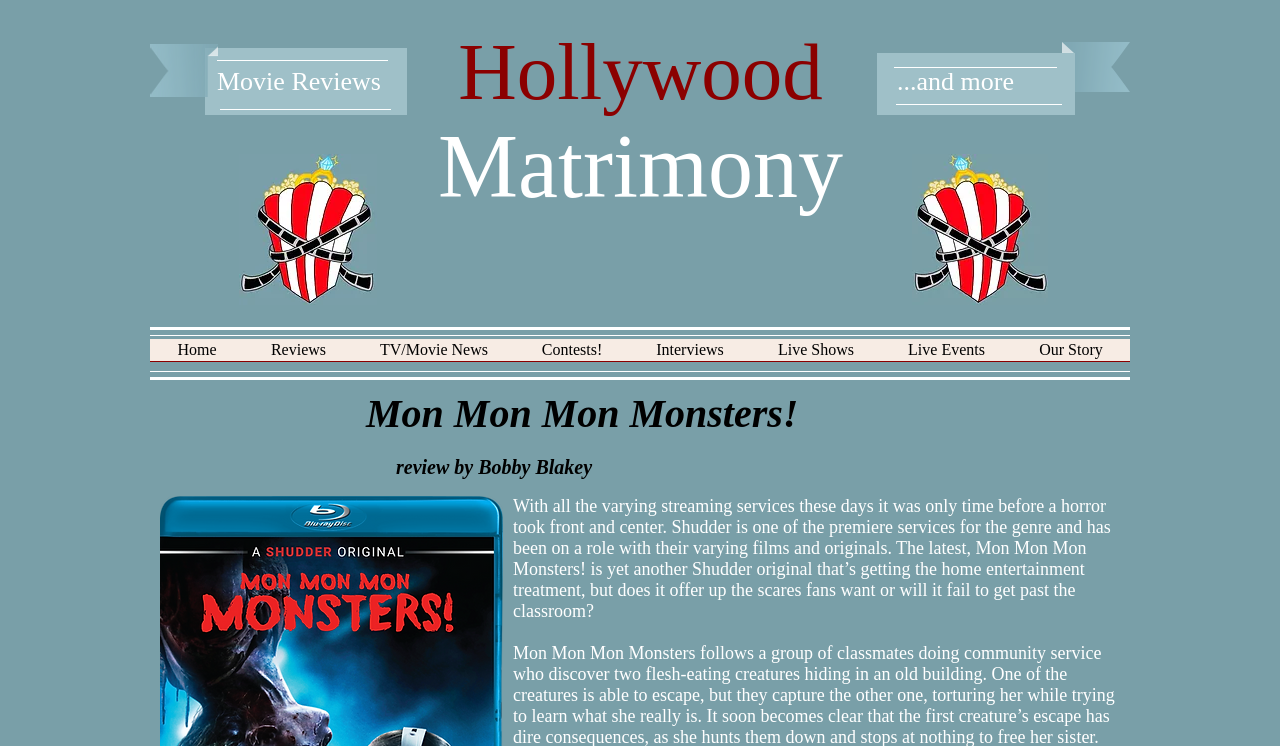Please identify the bounding box coordinates of the clickable area that will fulfill the following instruction: "Click on Home". The coordinates should be in the format of four float numbers between 0 and 1, i.e., [left, top, right, bottom].

[0.117, 0.455, 0.191, 0.501]